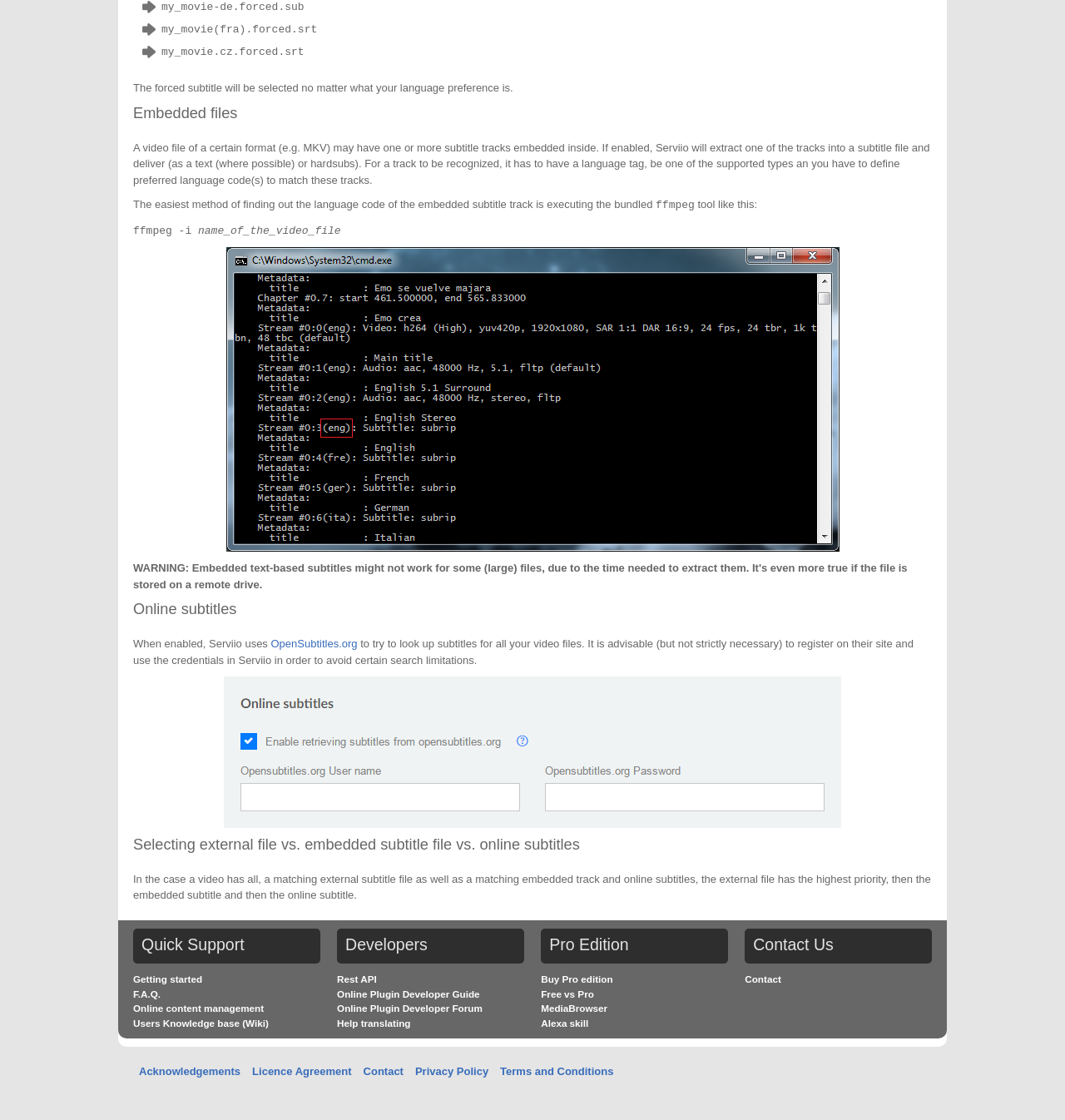Find the bounding box coordinates of the clickable area required to complete the following action: "Go to 'F.A.Q.'".

[0.125, 0.882, 0.151, 0.892]